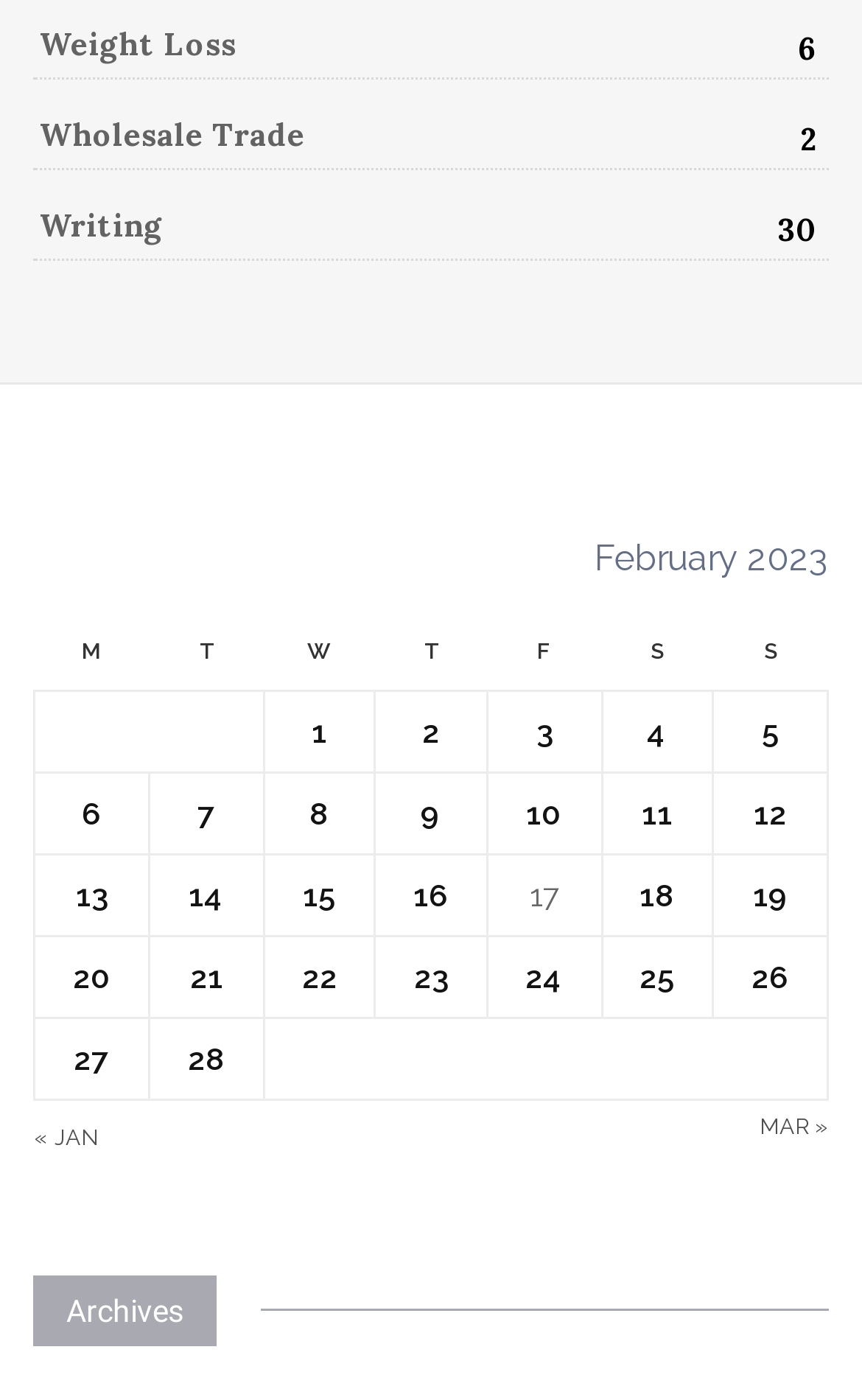Show the bounding box coordinates of the element that should be clicked to complete the task: "Go to February 2023".

[0.038, 0.369, 0.962, 0.431]